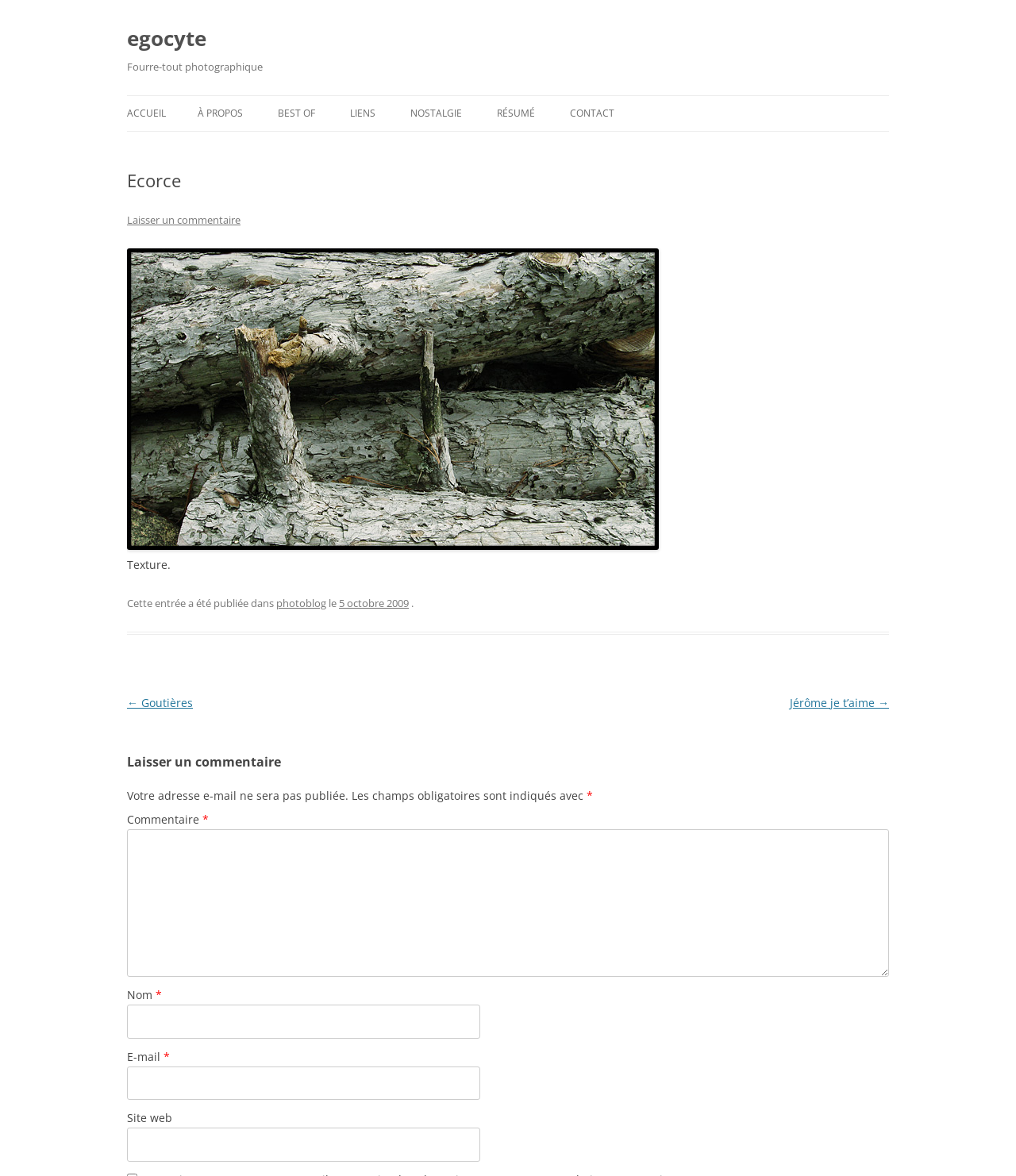Provide a brief response to the question below using a single word or phrase: 
What is the name of the photoblog?

Ecorce